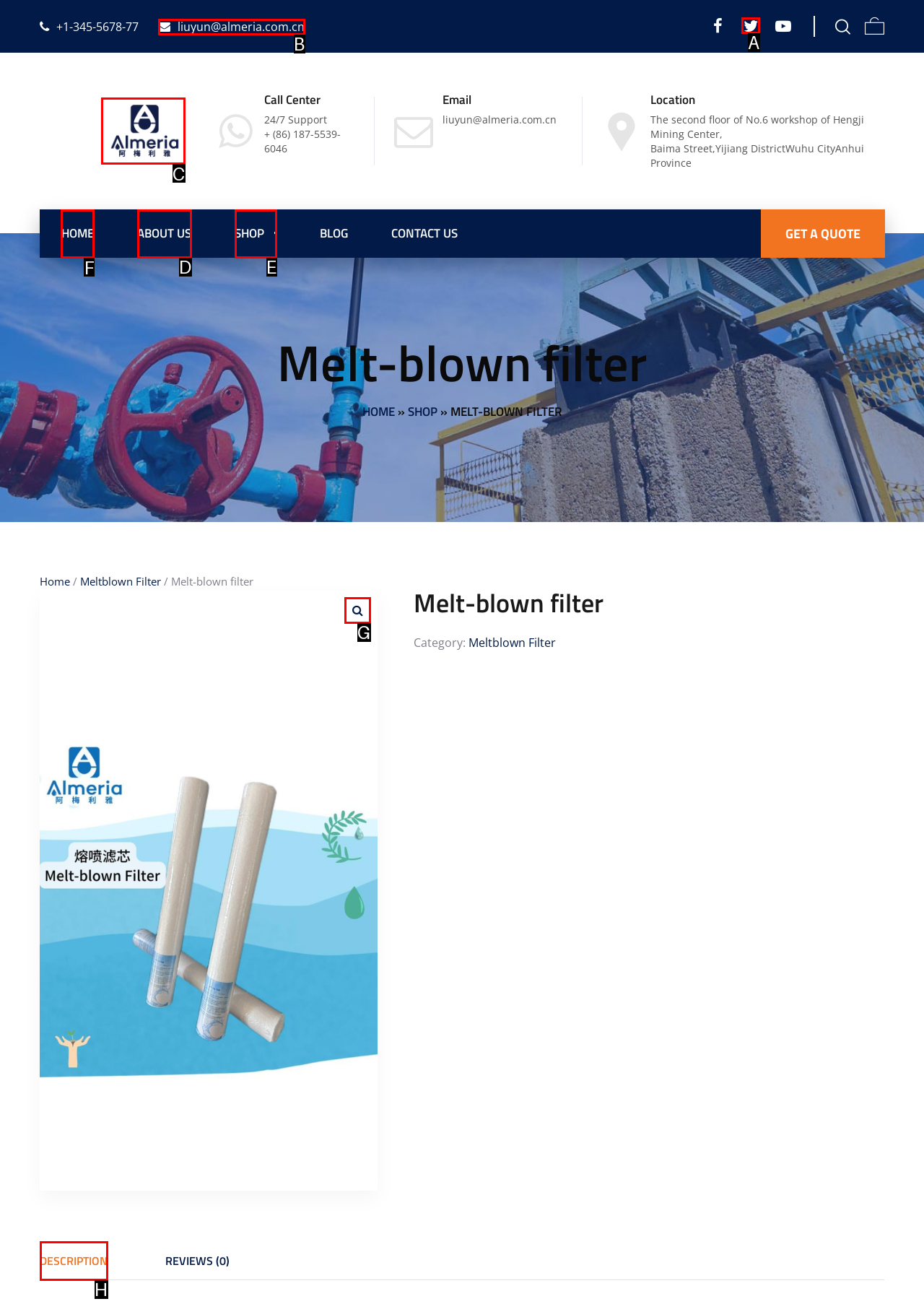Tell me which one HTML element I should click to complete the following task: Go to the home page Answer with the option's letter from the given choices directly.

F